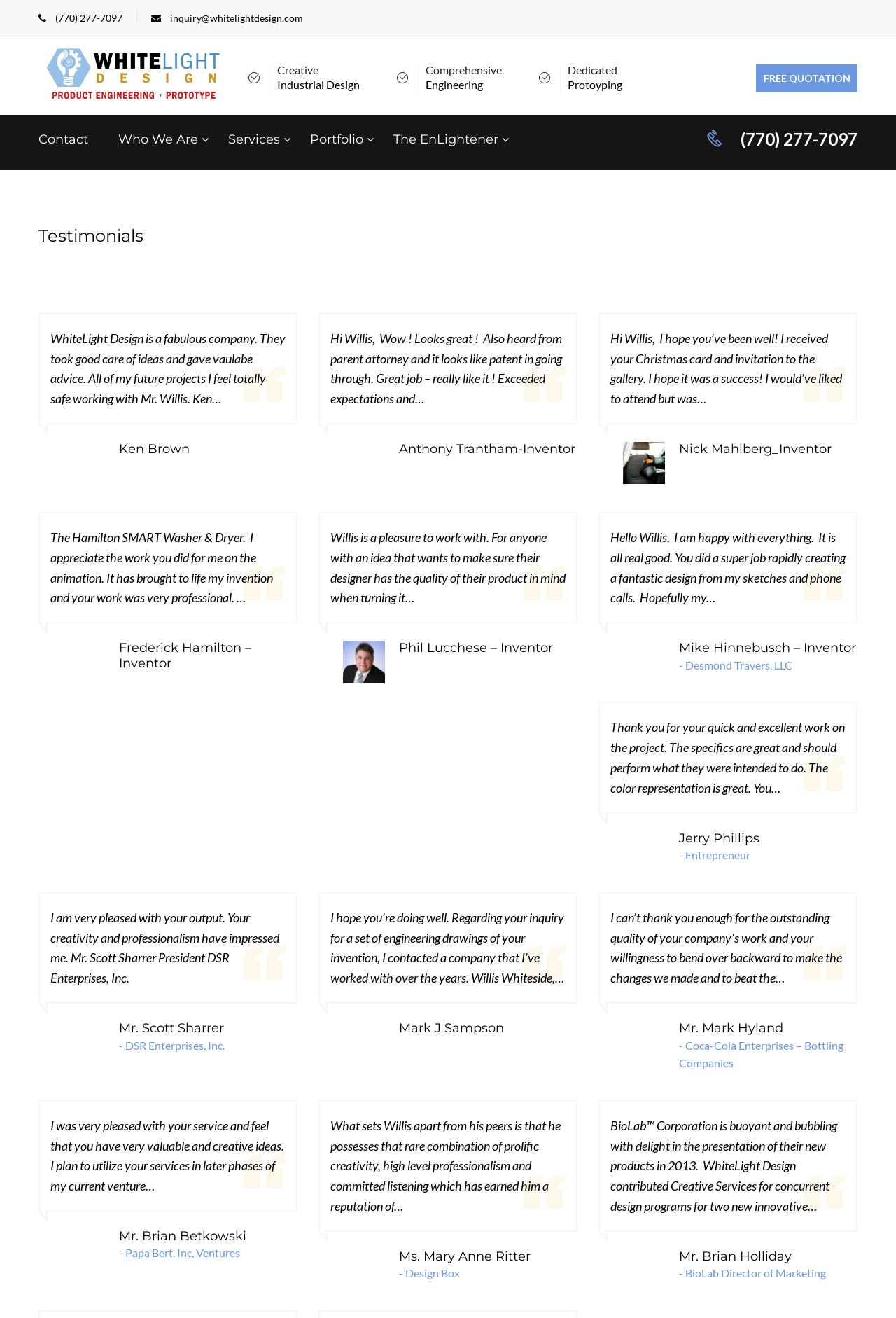Can you specify the bounding box coordinates of the area that needs to be clicked to fulfill the following instruction: "Click the 'Services' link"?

[0.255, 0.1, 0.312, 0.112]